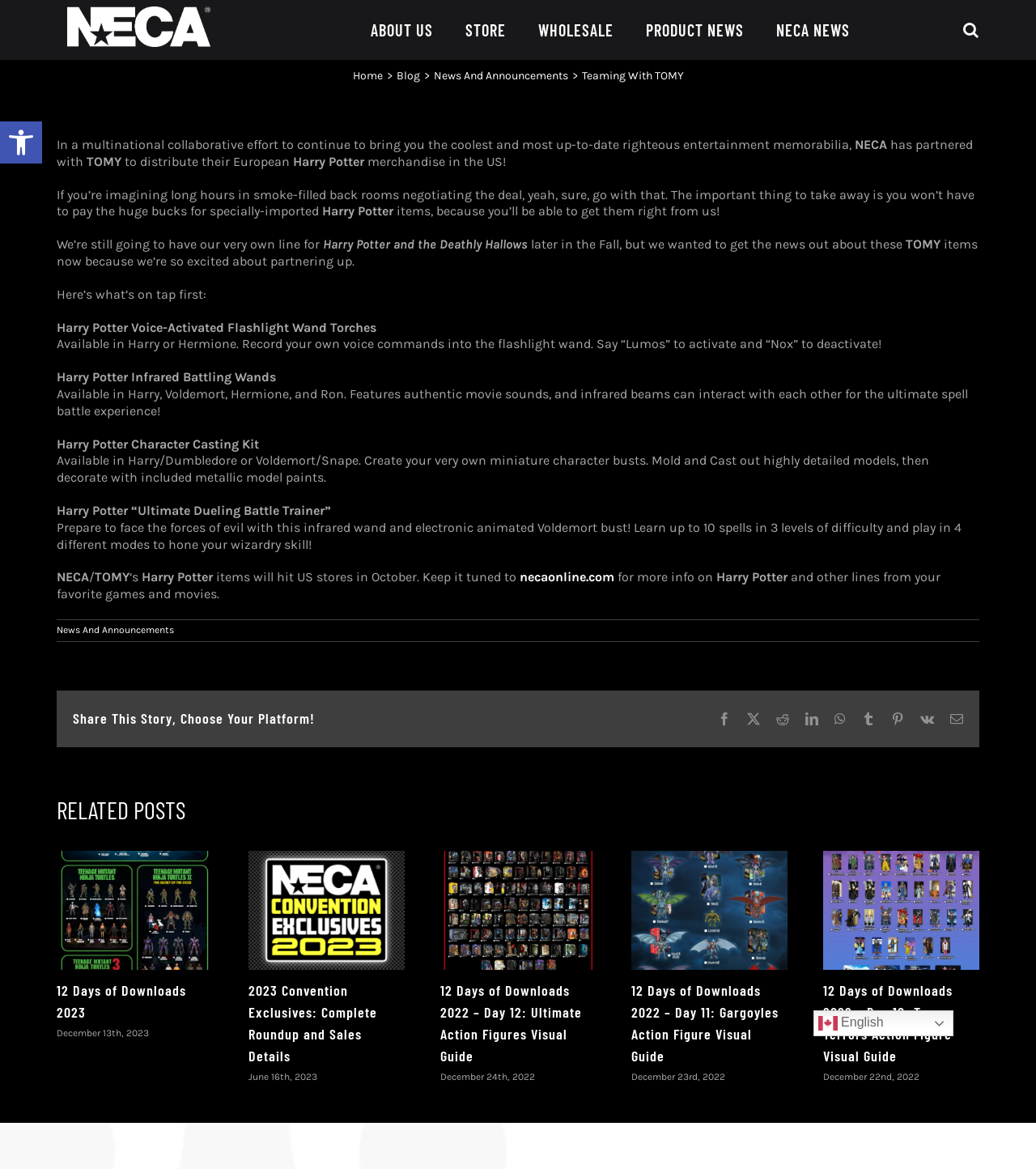Using the element description News And Announcements, predict the bounding box coordinates for the UI element. Provide the coordinates in (top-left x, top-left y, bottom-right x, bottom-right y) format with values ranging from 0 to 1.

[0.418, 0.059, 0.548, 0.071]